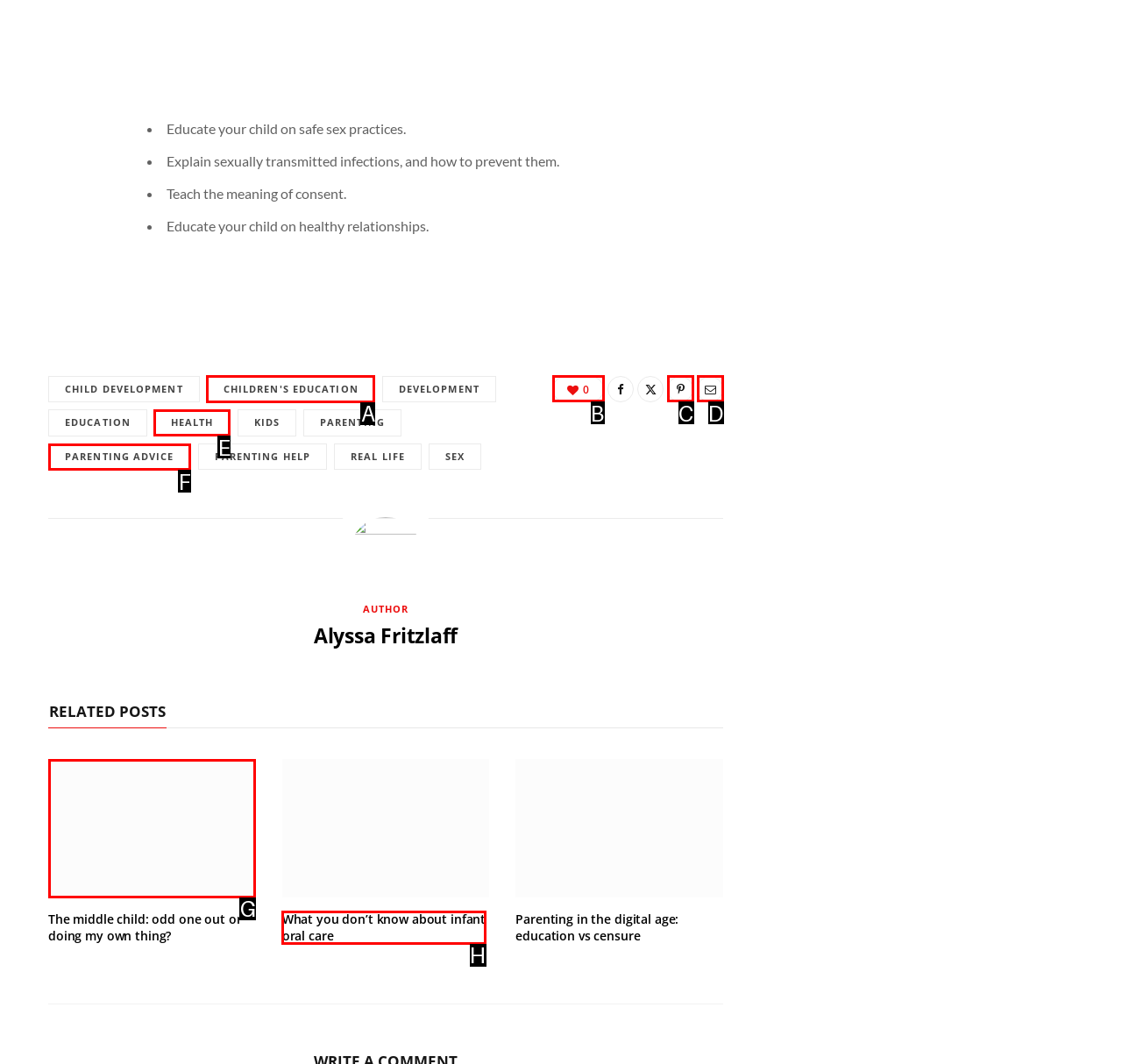Choose the letter of the option that needs to be clicked to perform the task: Click on 'PARENTING ADVICE'. Answer with the letter.

F